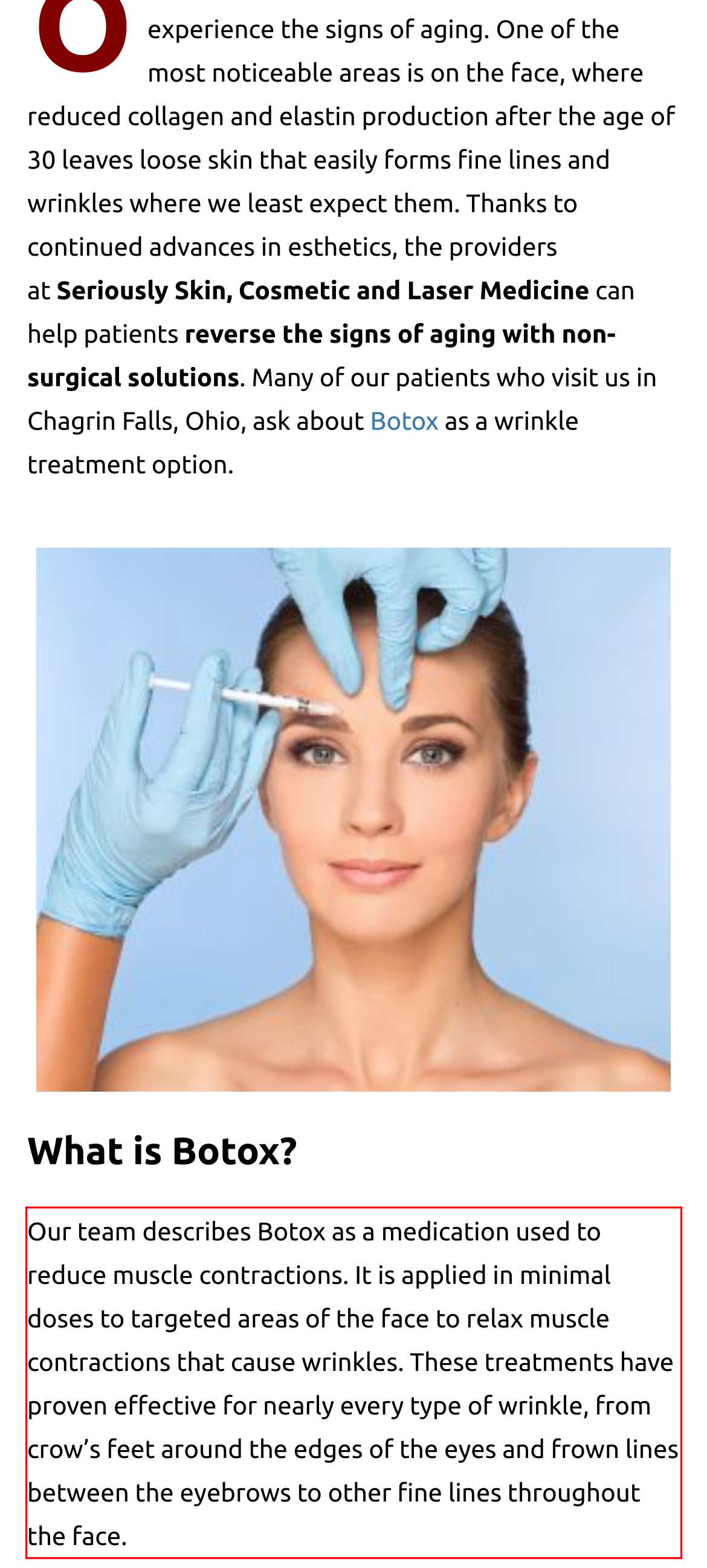Please examine the webpage screenshot containing a red bounding box and use OCR to recognize and output the text inside the red bounding box.

Our team describes Botox as a medication used to reduce muscle contractions. It is applied in minimal doses to targeted areas of the face to relax muscle contractions that cause wrinkles. These treatments have proven effective for nearly every type of wrinkle, from crow’s feet around the edges of the eyes and frown lines between the eyebrows to other fine lines throughout the face.